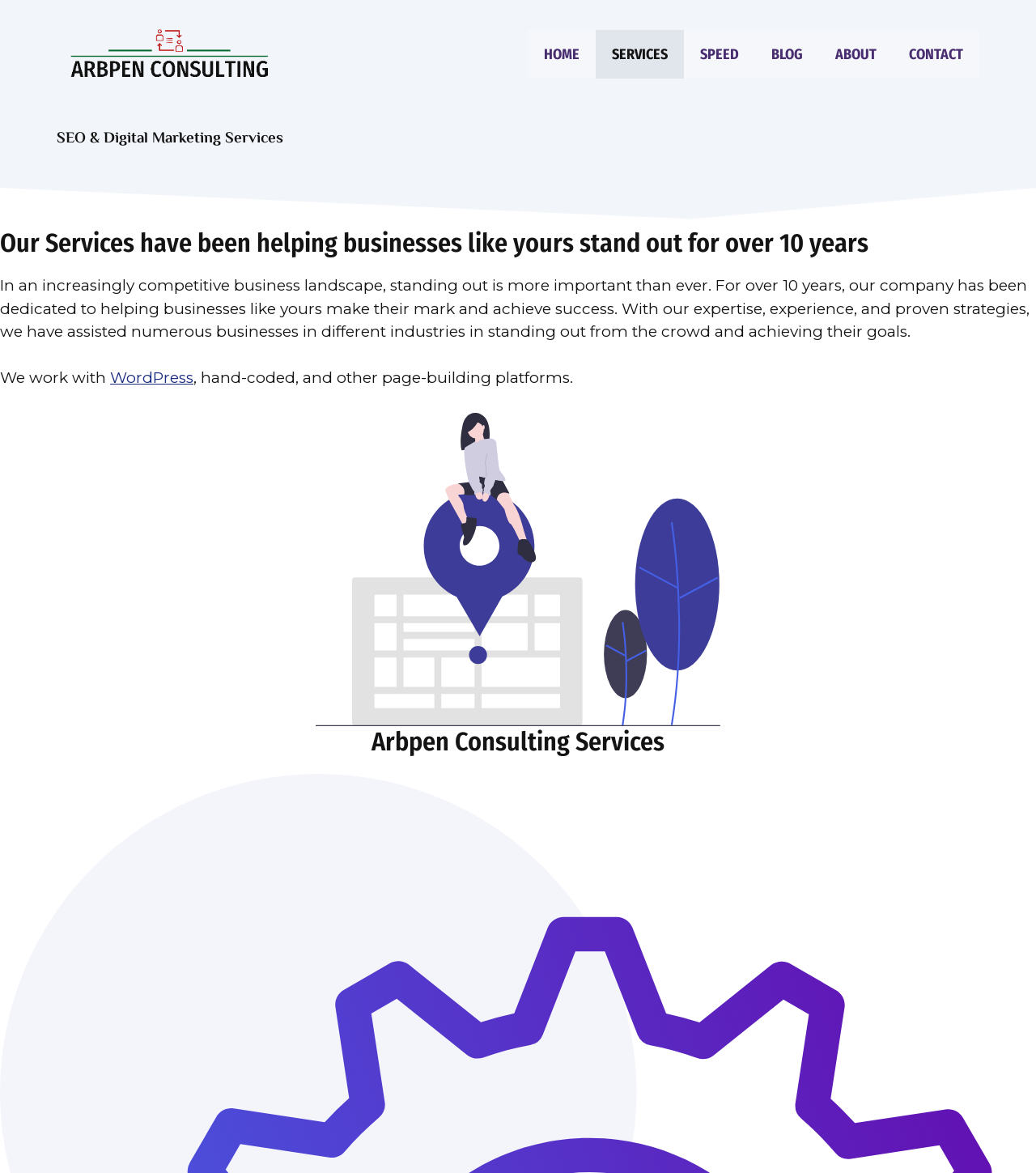Locate the bounding box coordinates of the element that should be clicked to execute the following instruction: "go to HOME page".

[0.509, 0.025, 0.575, 0.067]